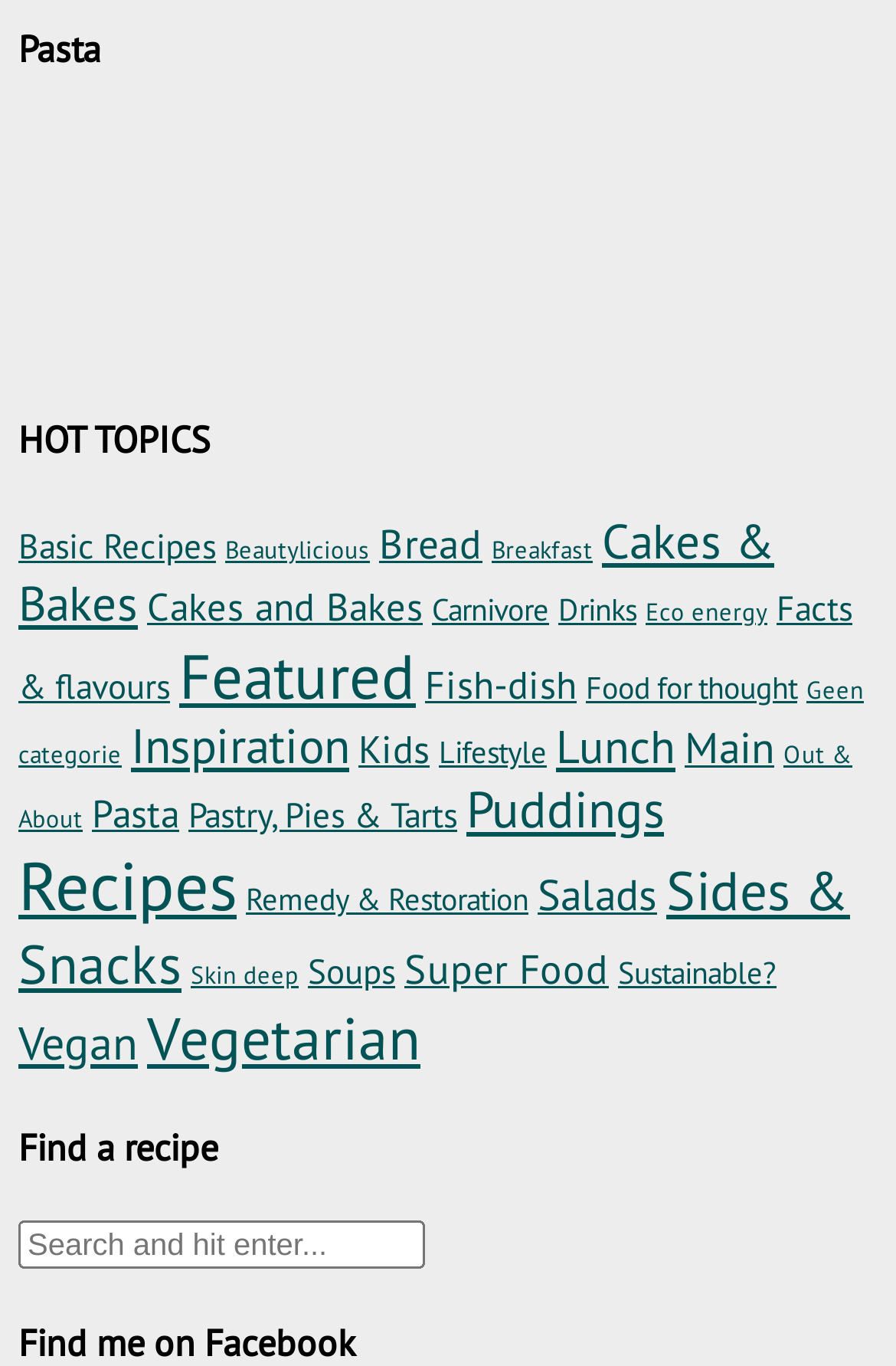Determine the bounding box coordinates of the element's region needed to click to follow the instruction: "Check out Featured recipes". Provide these coordinates as four float numbers between 0 and 1, formatted as [left, top, right, bottom].

[0.2, 0.464, 0.464, 0.523]